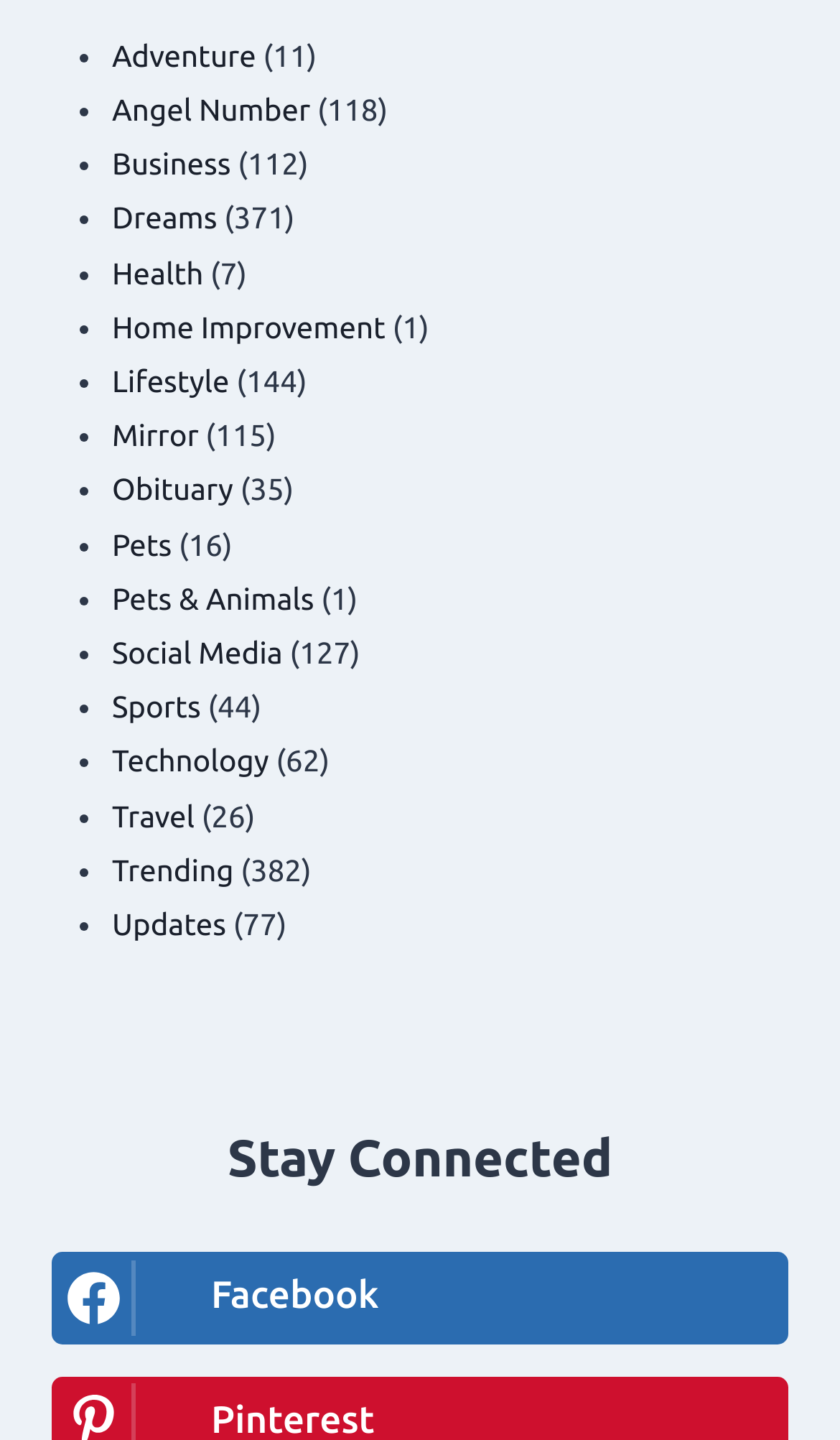Please predict the bounding box coordinates (top-left x, top-left y, bottom-right x, bottom-right y) for the UI element in the screenshot that fits the description: Pets & Animals

[0.133, 0.404, 0.374, 0.428]